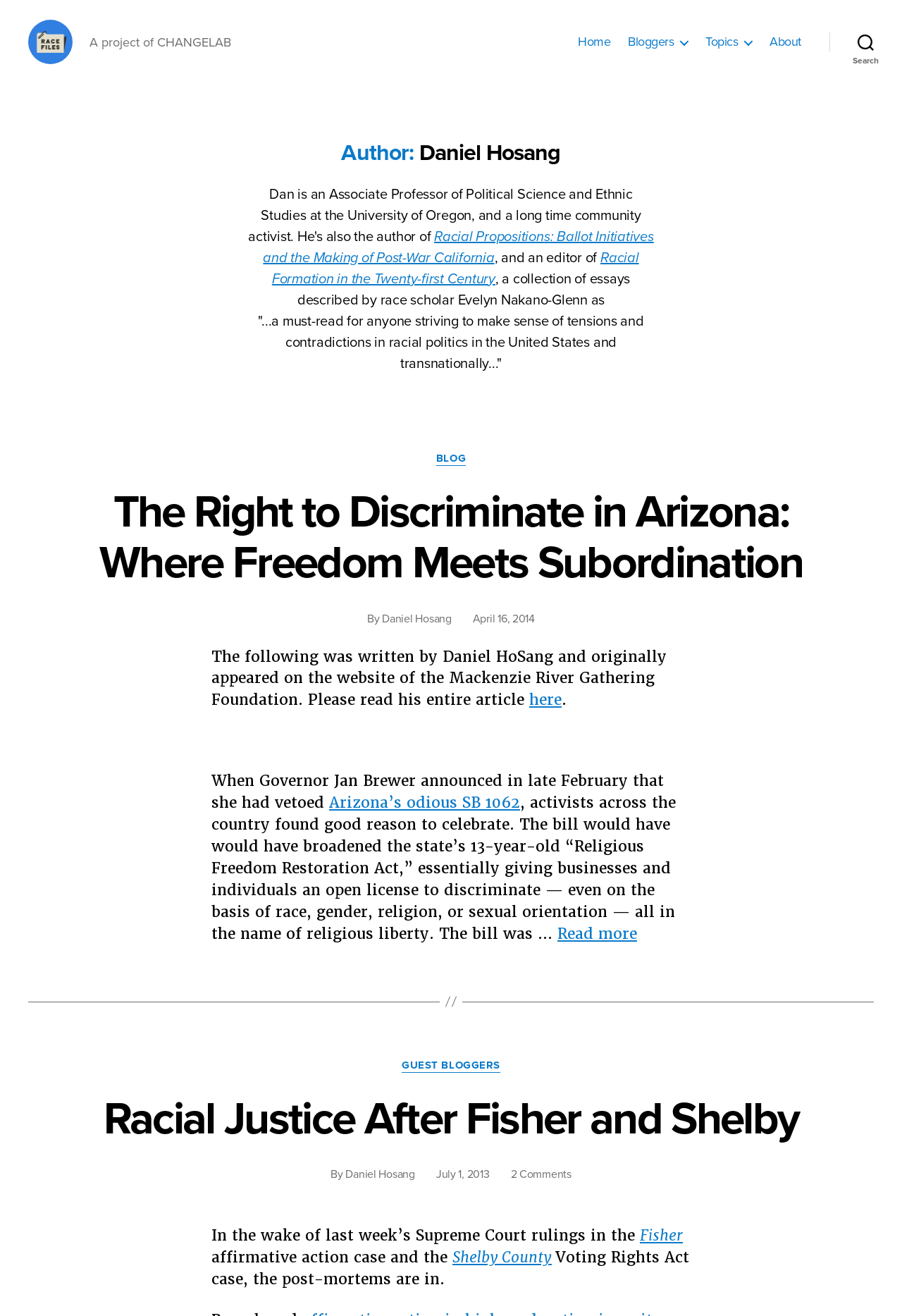Identify and generate the primary title of the webpage.

Author: Daniel Hosang